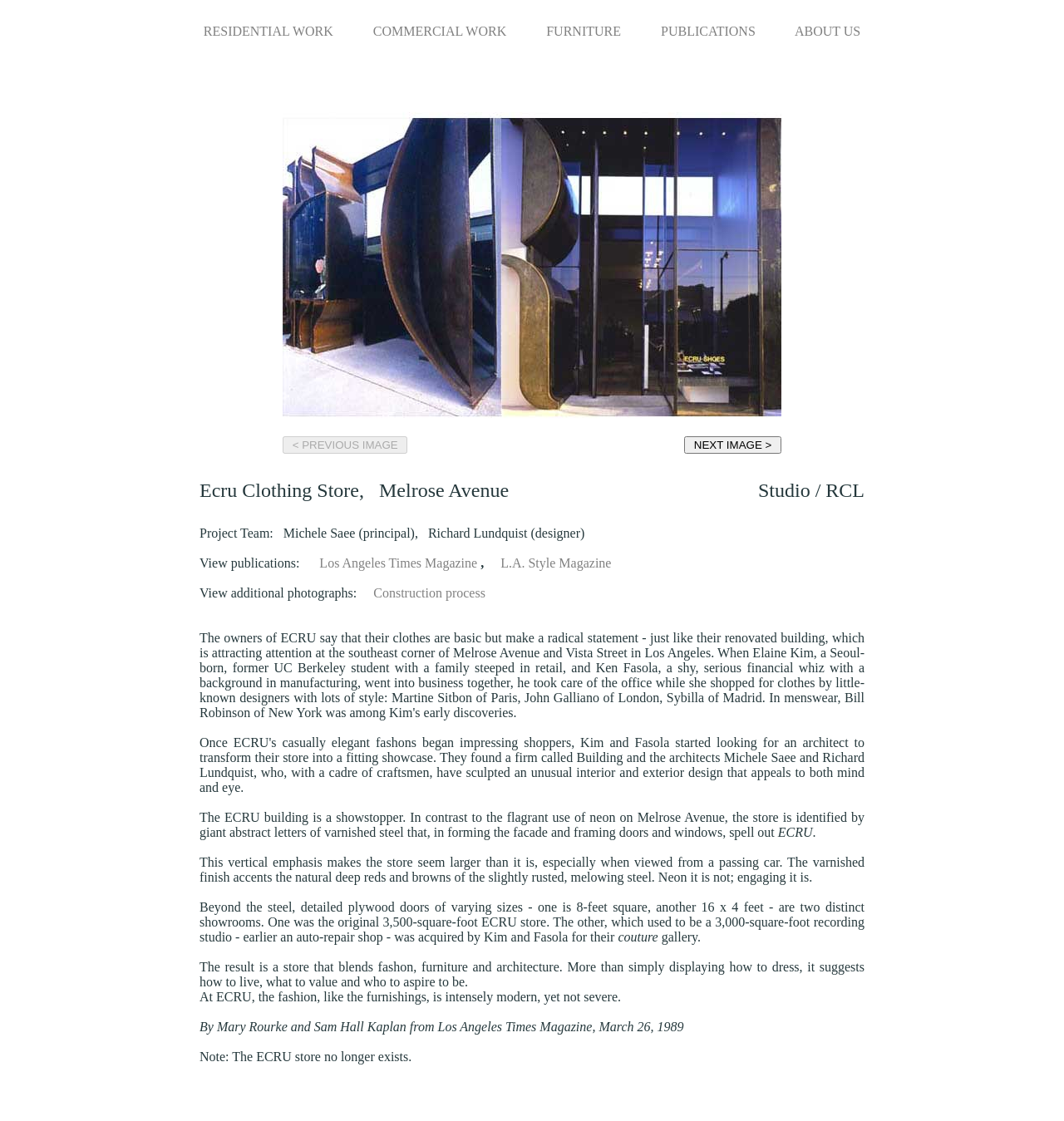Please pinpoint the bounding box coordinates for the region I should click to adhere to this instruction: "View the 'NEXT IMAGE'".

[0.643, 0.389, 0.734, 0.405]